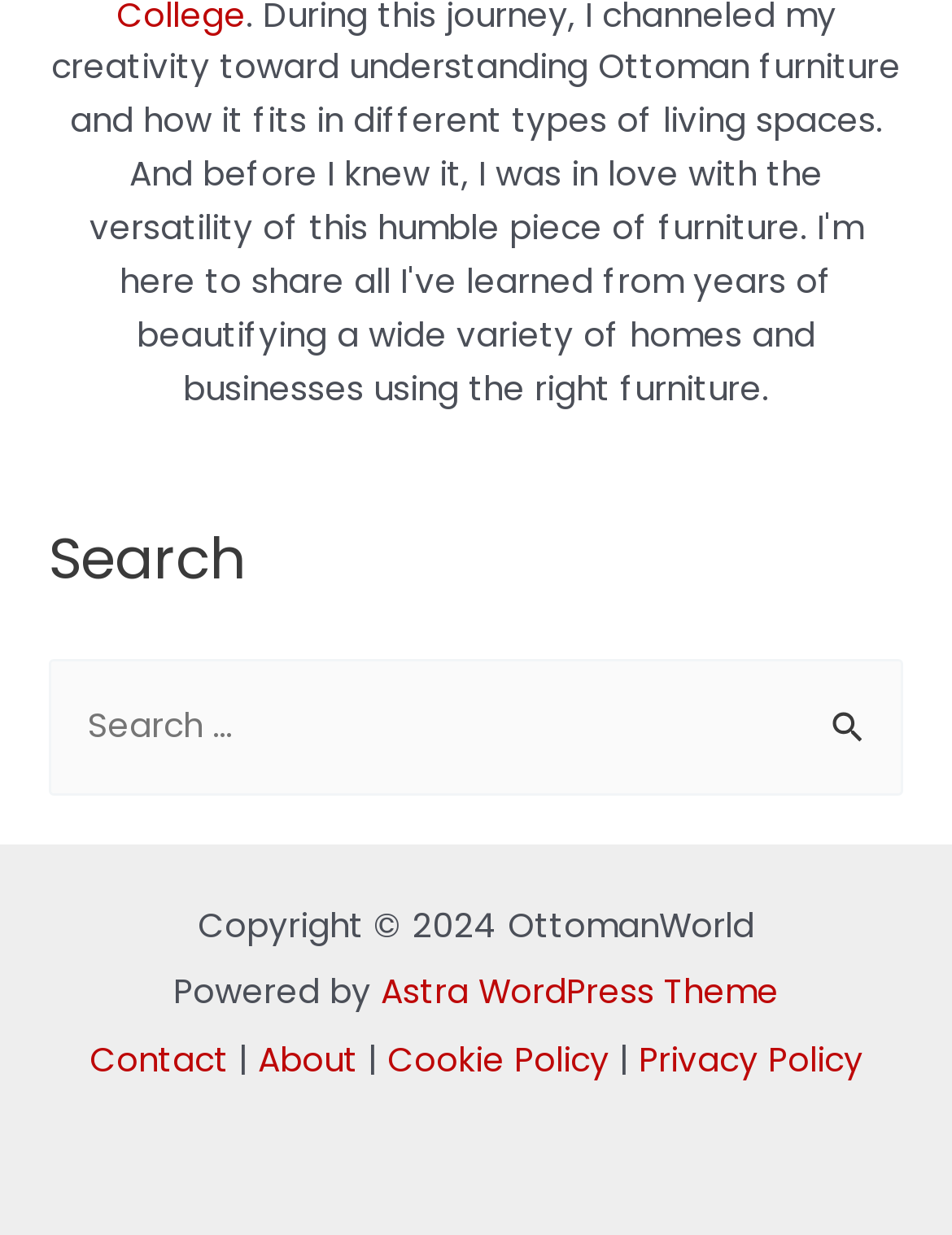Please reply to the following question using a single word or phrase: 
What is the copyright year of the website?

2024